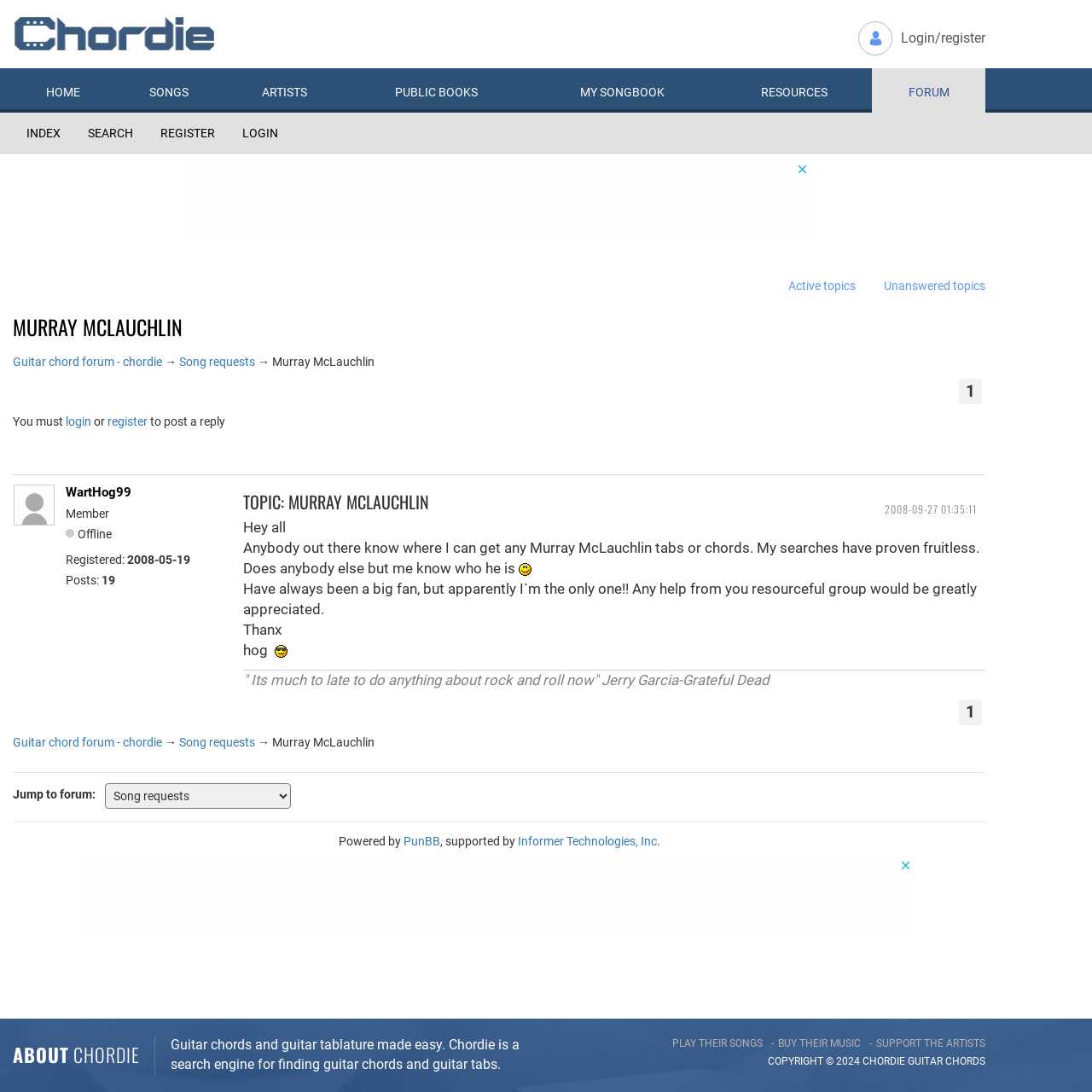Answer the question with a brief word or phrase:
What is the text of the first link on the webpage?

Guitar Tabs, Chords and Lyrics